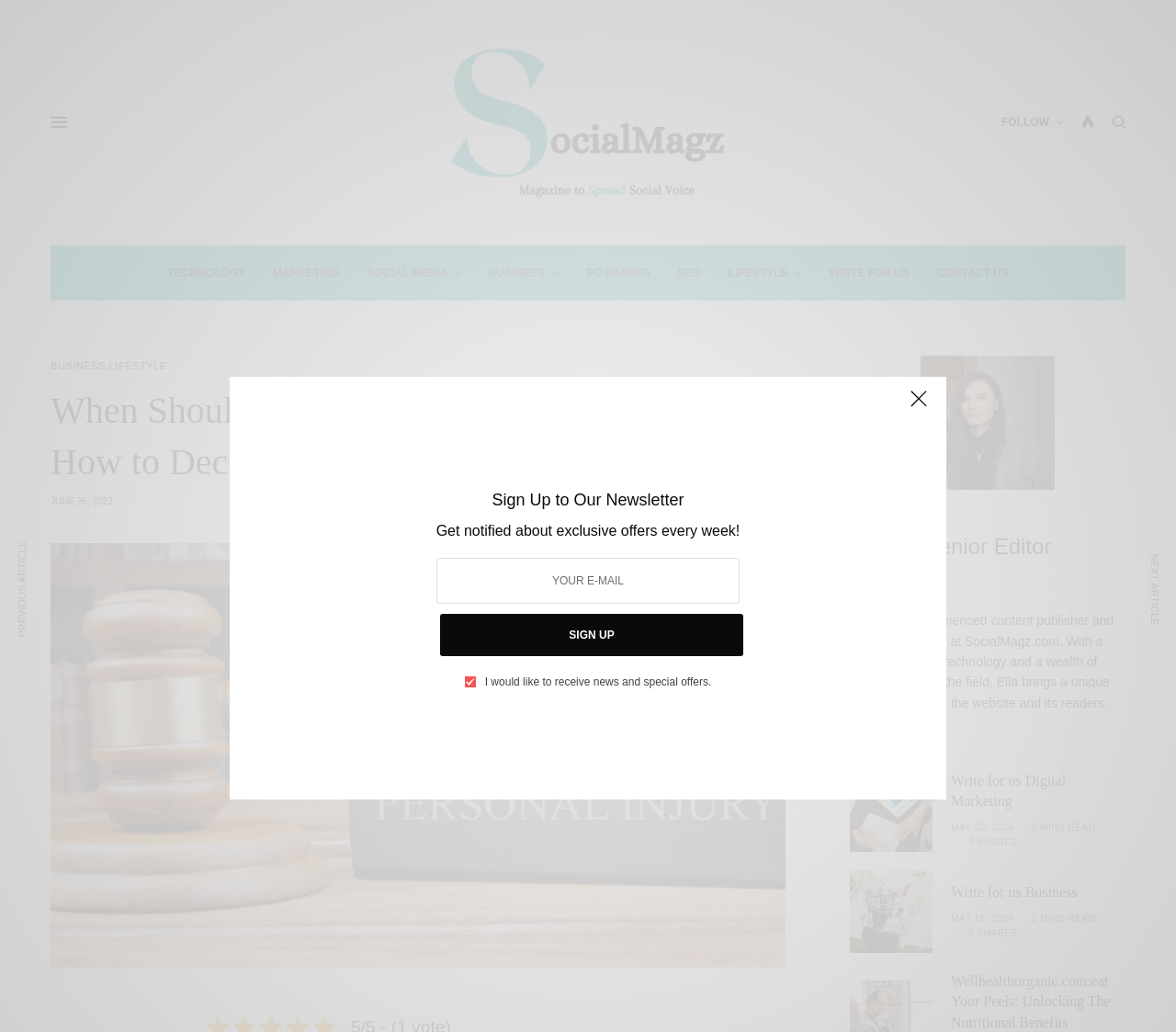What is the author's position at SocialMagz.com?
Answer the question with a single word or phrase by looking at the picture.

Senior Editor